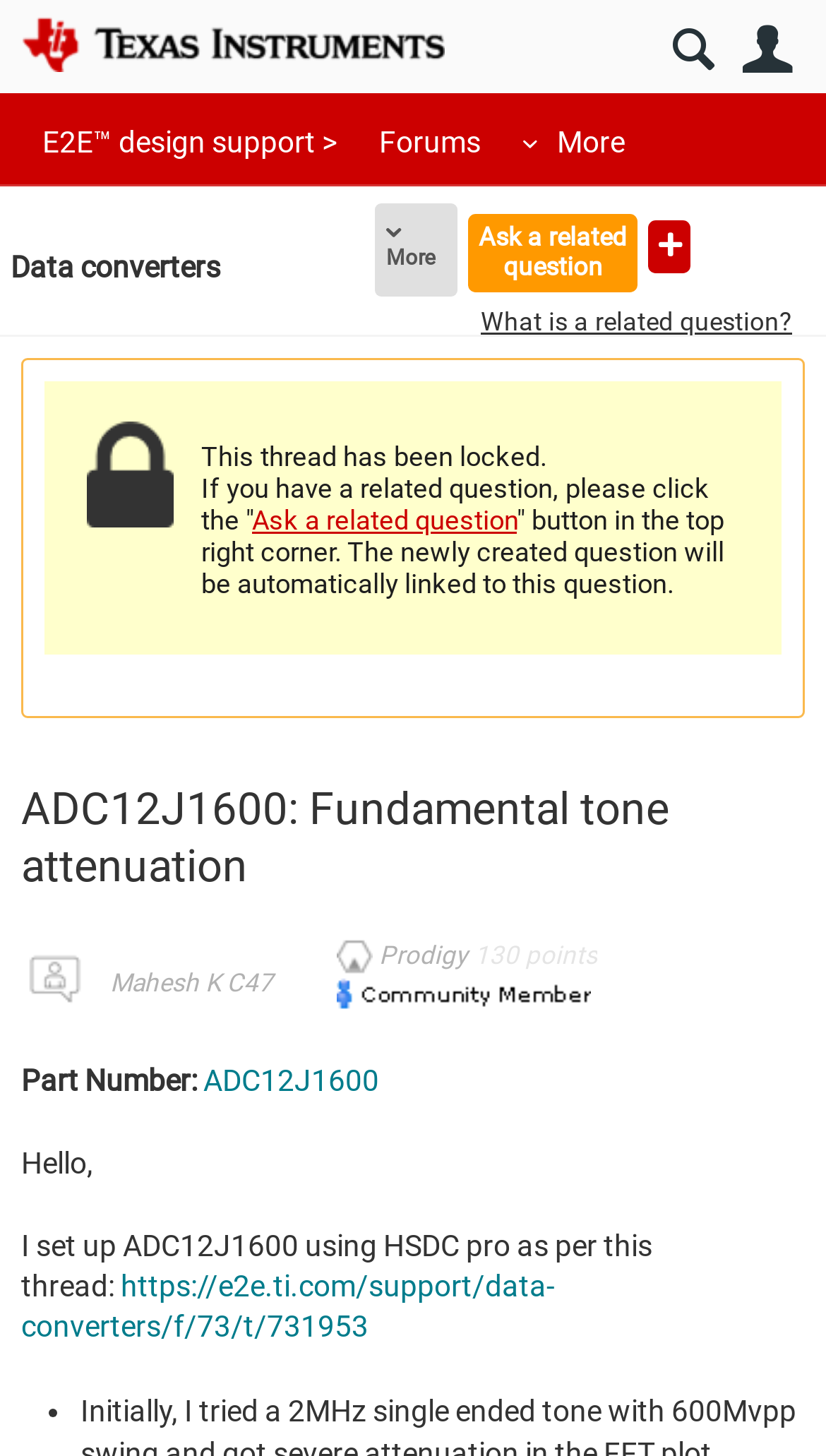How many points does the user Prodigy have?
Please respond to the question with a detailed and well-explained answer.

The user Prodigy's points are mentioned as '130 points' next to their username.